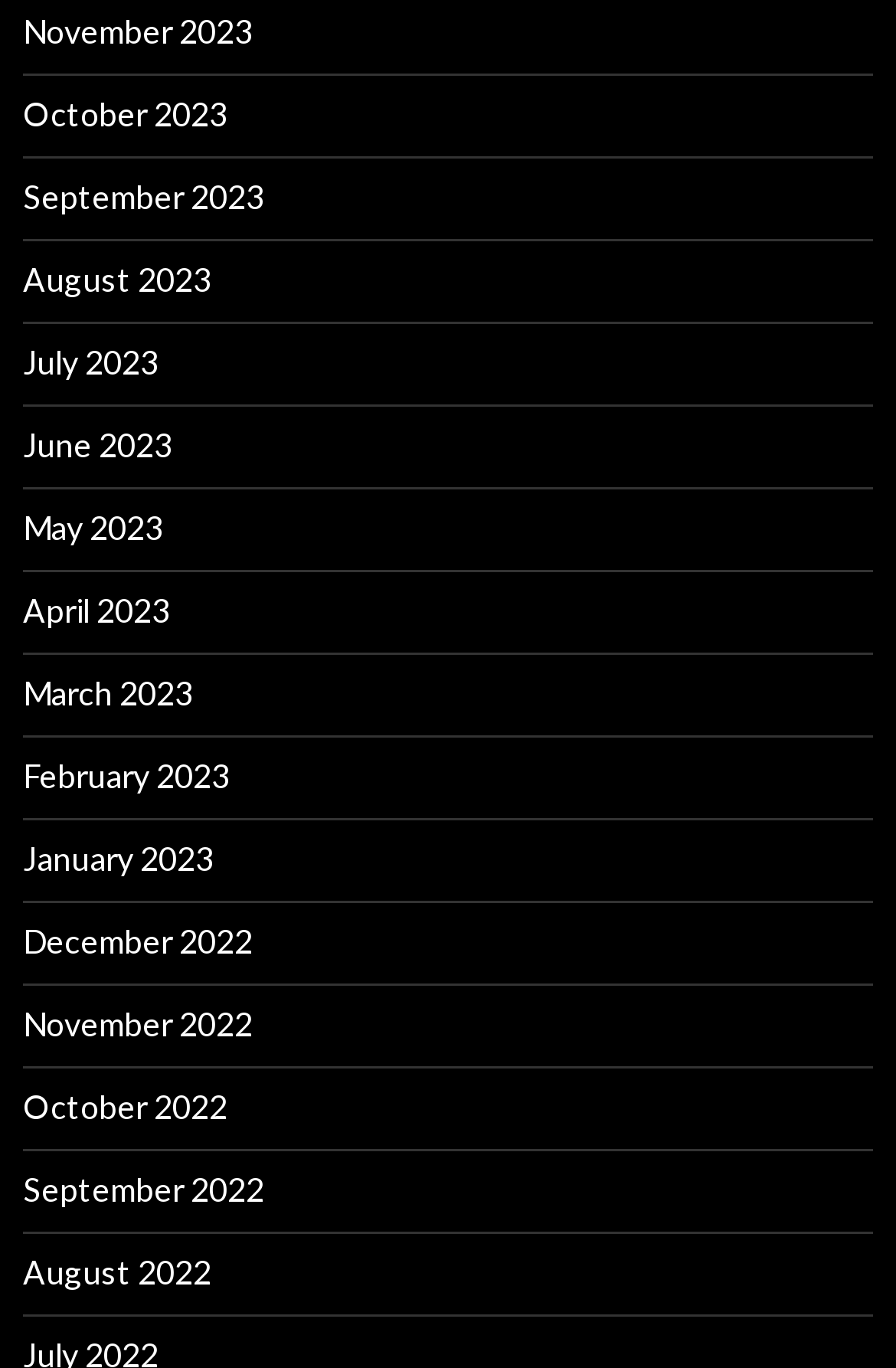Locate the bounding box coordinates of the clickable part needed for the task: "view September 2022".

[0.026, 0.854, 0.295, 0.883]